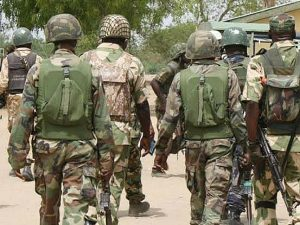What is the background of the image?
Answer the question with a single word or phrase derived from the image.

Training or operational environment